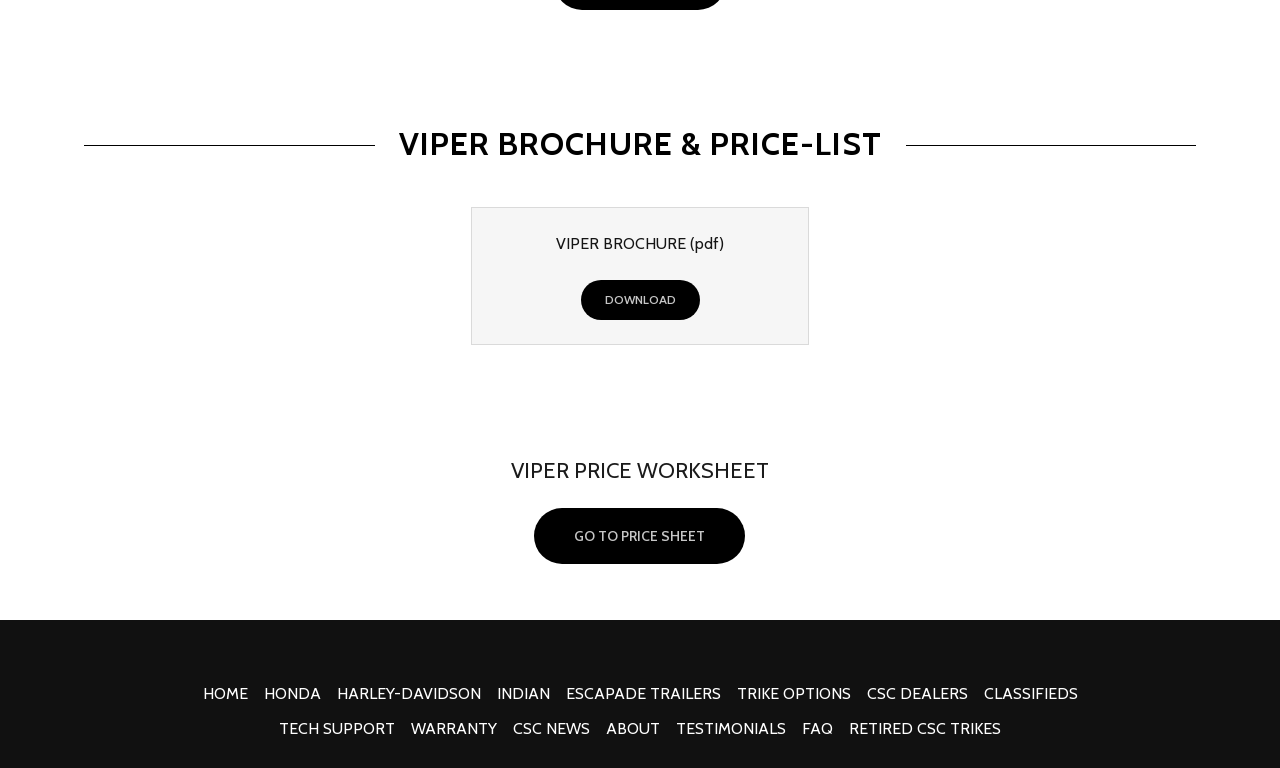Identify the bounding box coordinates for the element you need to click to achieve the following task: "read testimonials". The coordinates must be four float values ranging from 0 to 1, formatted as [left, top, right, bottom].

[0.522, 0.926, 0.62, 0.972]